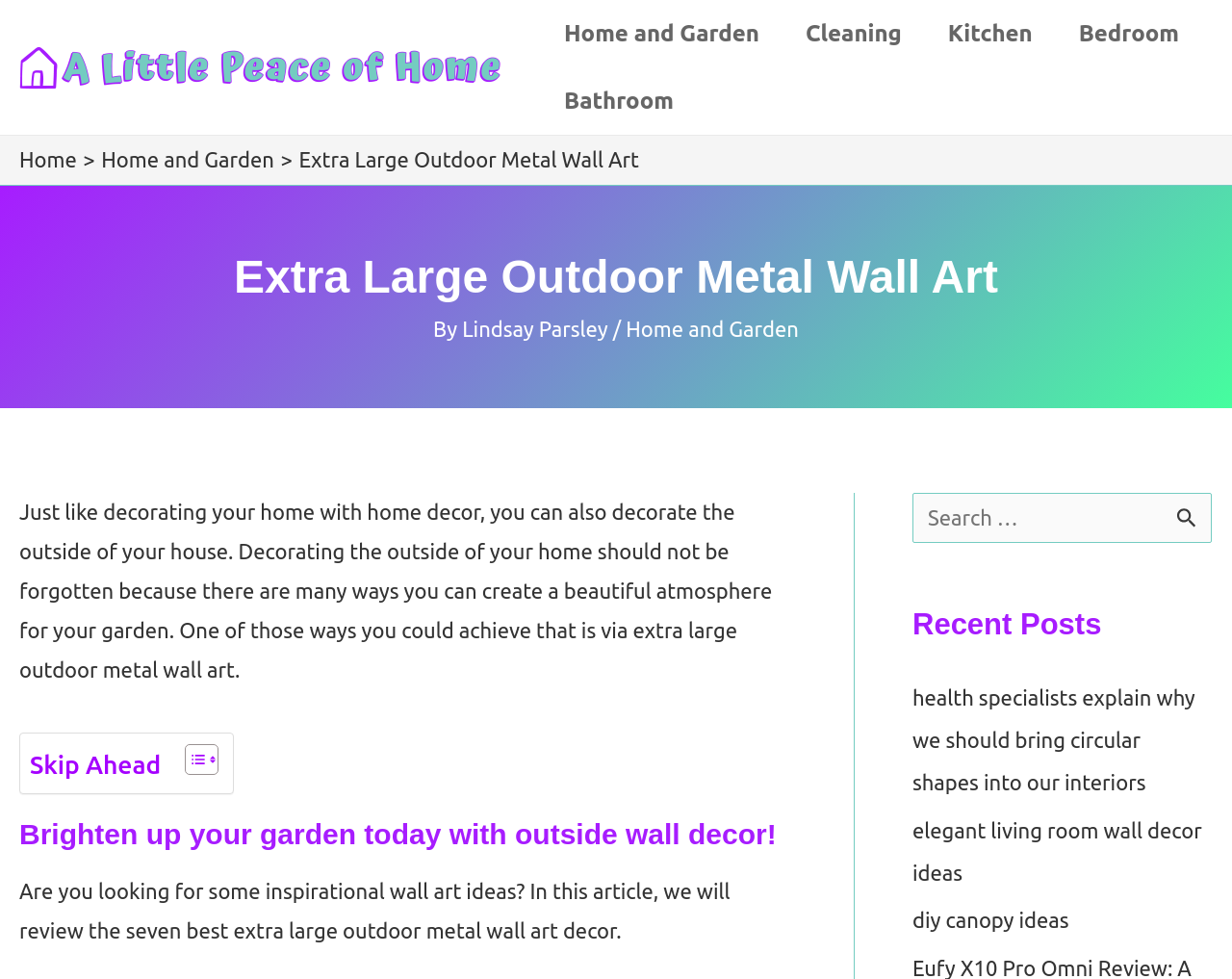Please find the bounding box coordinates of the element that must be clicked to perform the given instruction: "Read the 'Petition handed over' heading". The coordinates should be four float numbers from 0 to 1, i.e., [left, top, right, bottom].

None